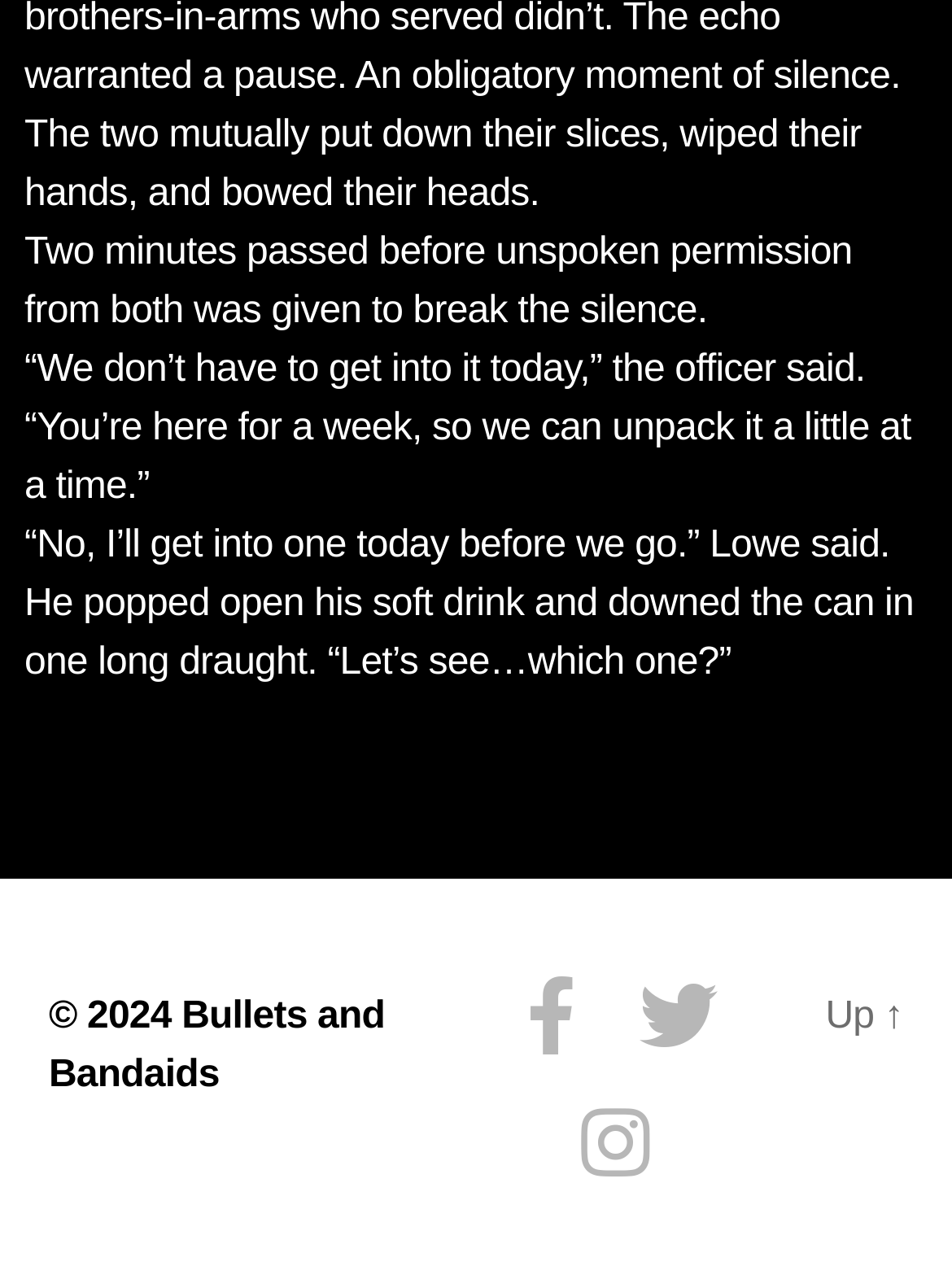Identify the bounding box for the UI element specified in this description: "Bullets and Bandaids". The coordinates must be four float numbers between 0 and 1, formatted as [left, top, right, bottom].

[0.051, 0.778, 0.404, 0.856]